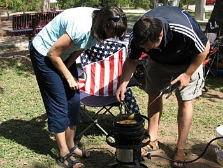Offer a thorough description of the image.

In this vibrant outdoor scene, two individuals are engaged in the process of cooking a traditional potjie dish over a portable stove, a central focus of the Fall Potjie event held on October 26, 2008. The man, clad in a black and white sports shirt, stands attentively as he supervises the cooking, while the woman, wearing a casual top and pants, leans in closely to assist. Behind them, a chair draped with an American flag adds a patriotic touch to the setting, suggesting a friendly and festive atmosphere. The grassy ground and shaded background hint at a pleasant outdoor gathering, where participants come together to enjoy not just food but also each other's company, emphasizing the communal spirit of the potjie tradition.